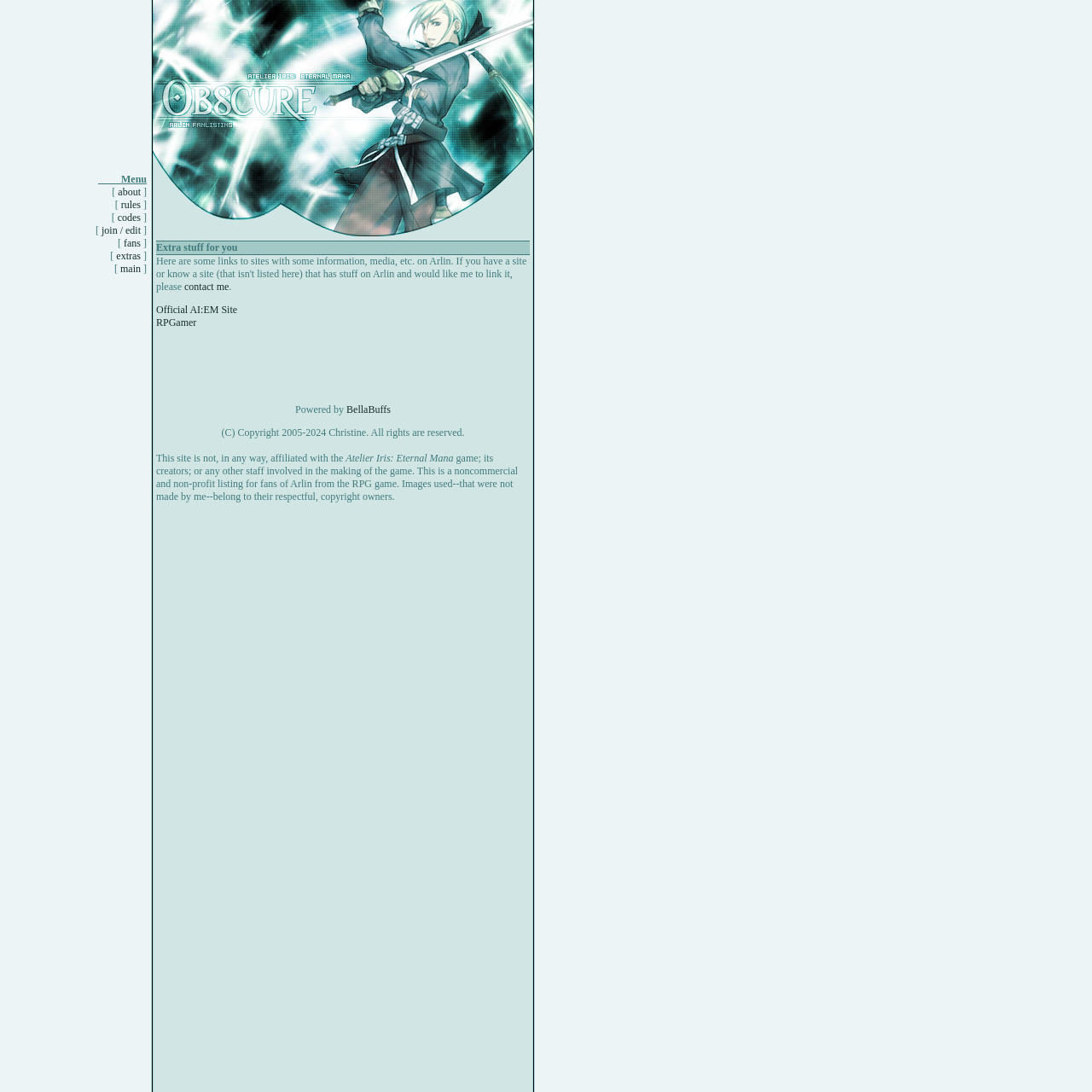Bounding box coordinates are to be given in the format (top-left x, top-left y, bottom-right x, bottom-right y). All values must be floating point numbers between 0 and 1. Provide the bounding box coordinate for the UI element described as: contact me

[0.169, 0.257, 0.21, 0.268]